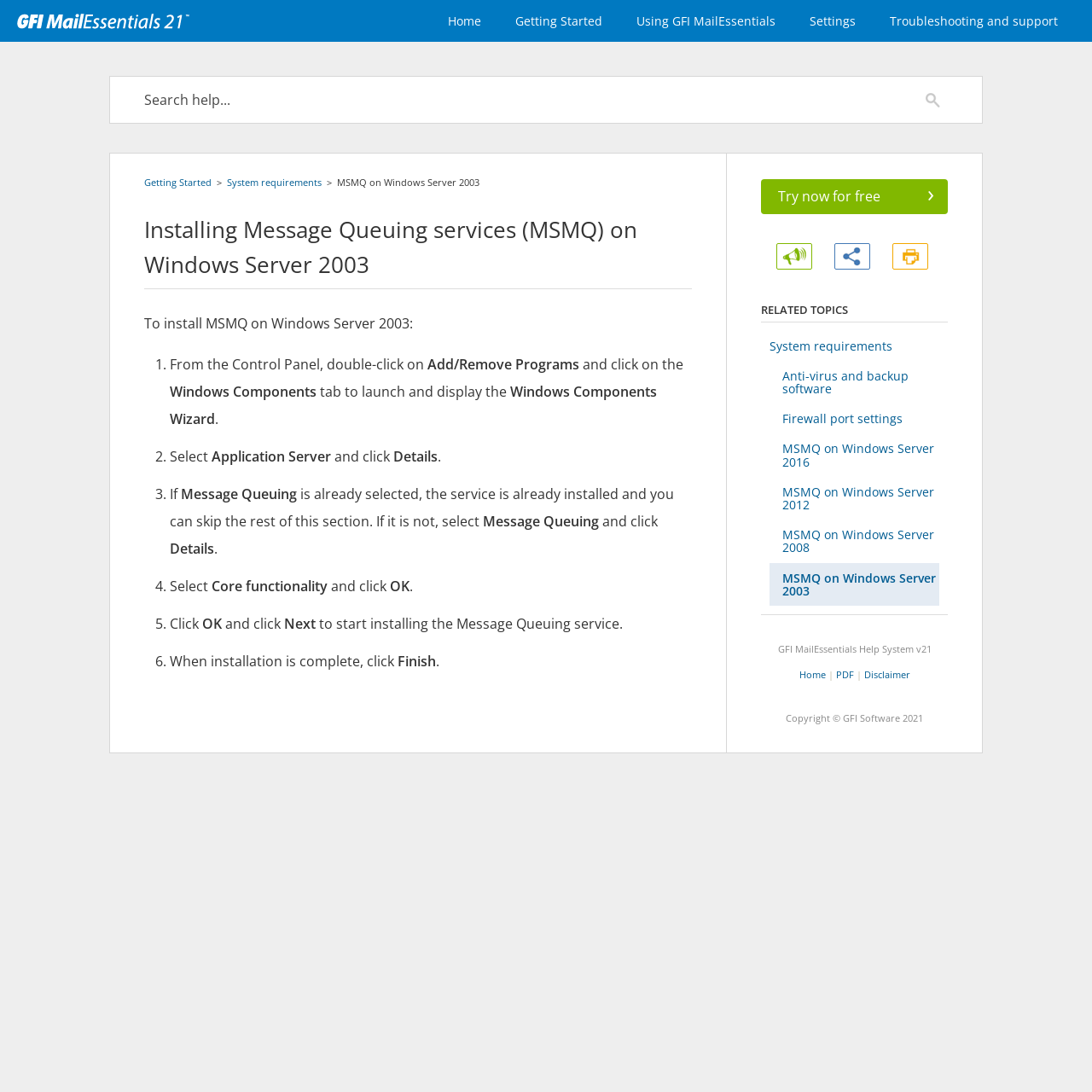Using the format (top-left x, top-left y, bottom-right x, bottom-right y), and given the element description, identify the bounding box coordinates within the screenshot: Home

[0.732, 0.612, 0.756, 0.624]